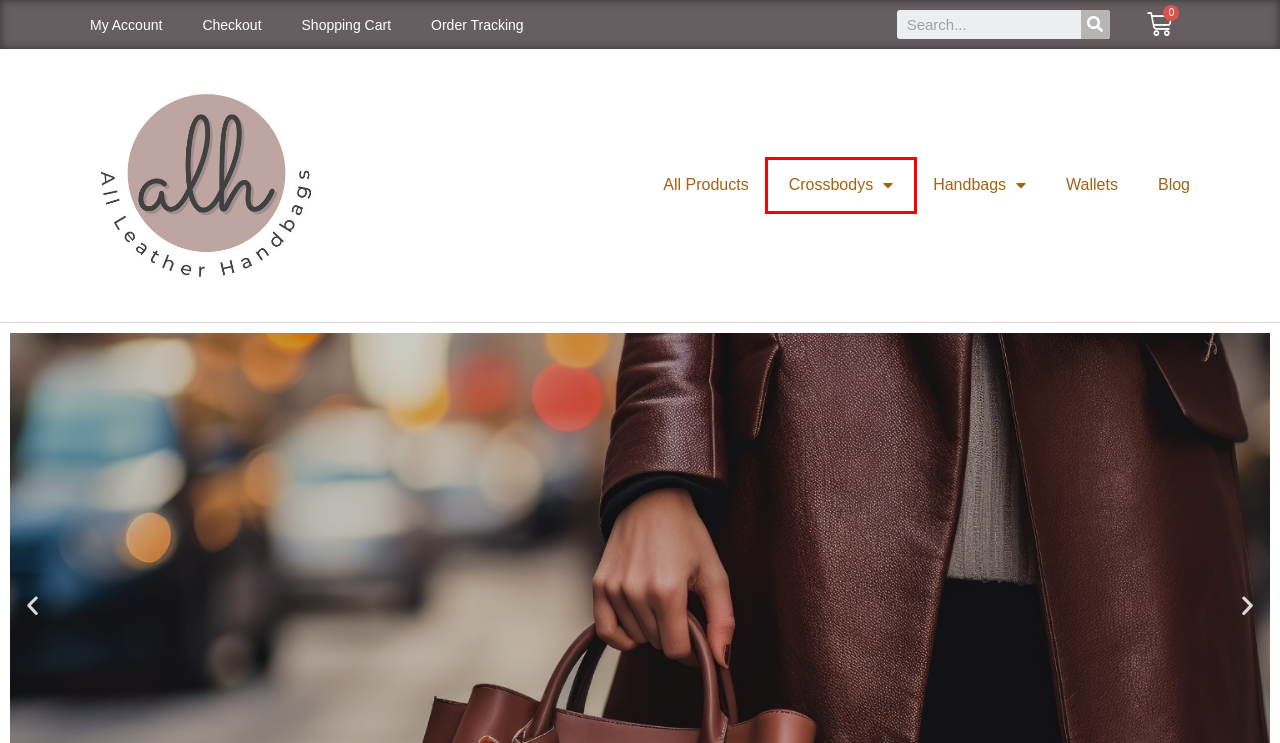Review the screenshot of a webpage containing a red bounding box around an element. Select the description that best matches the new webpage after clicking the highlighted element. The options are:
A. All Products | All Leather Handbags
B. Leather Handbags | AllLeatherHandbags.com
C. My Account | All Leather Handbags
D. Order Tracking | All Leather Handbags
E. Blog | All Leather Handbags
F. Wallets | All Leather Handbags
G. Leather Crossbody Bag | AllLeatherHandbags.com
H. Shopping Cart | All Leather Handbags

G